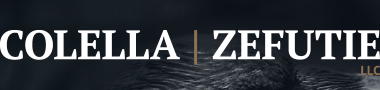What separates 'COLELLA' and 'ZEFUTIE'?
Based on the content of the image, thoroughly explain and answer the question.

The firm's name is rendered prominently with 'COLELLA' and 'ZEFUTIE' separated by a vertical line, creating a clear and distinct visual identity for the law firm.